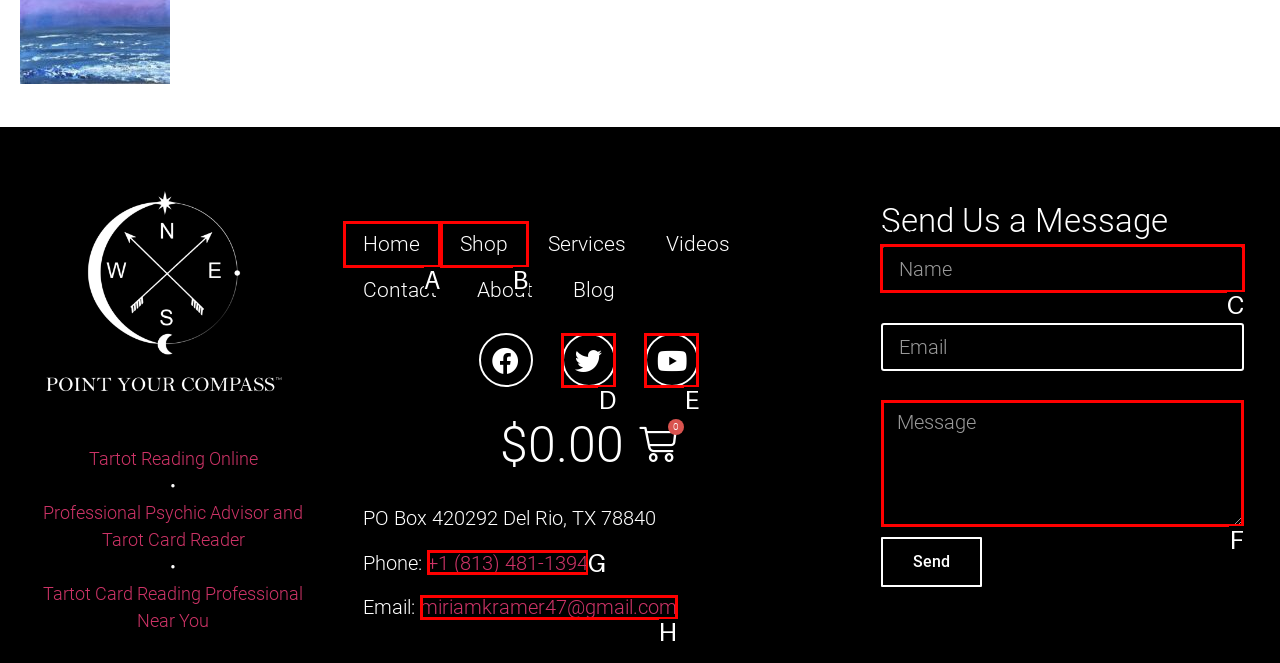Identify the correct option to click in order to complete this task: Go to Services
Answer with the letter of the chosen option directly.

None